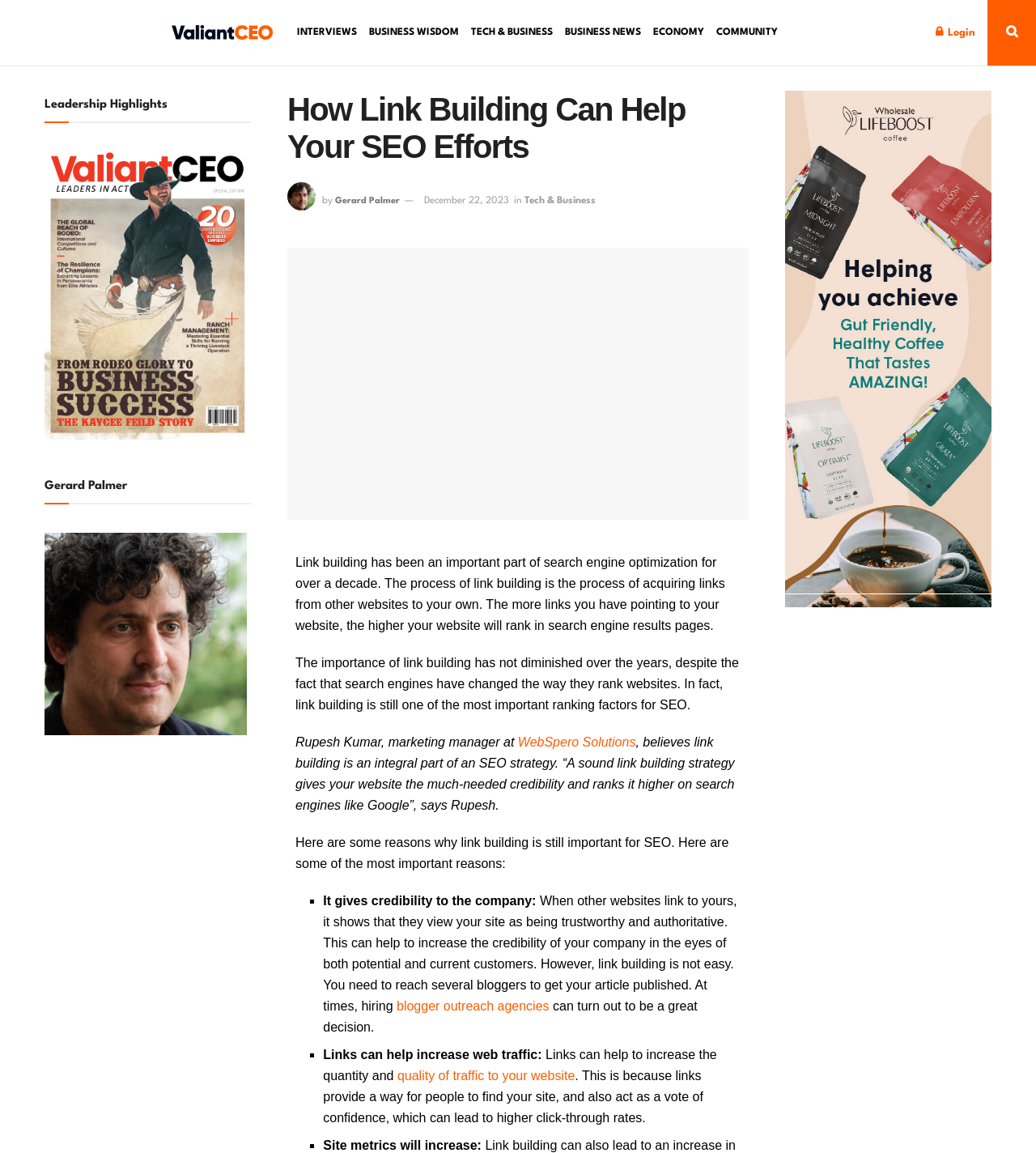Provide the bounding box coordinates of the area you need to click to execute the following instruction: "Login to the website".

[0.903, 0.0, 0.941, 0.057]